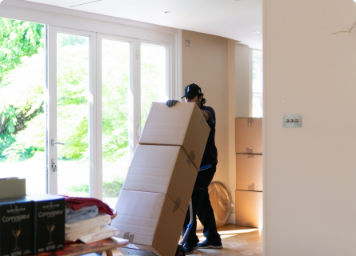From the details in the image, provide a thorough response to the question: What is visible through the large windows?

The setting features large windows that allow ample natural light to flood the area, providing a glimpse of greenery outside. This indicates that greenery is visible through the large windows.